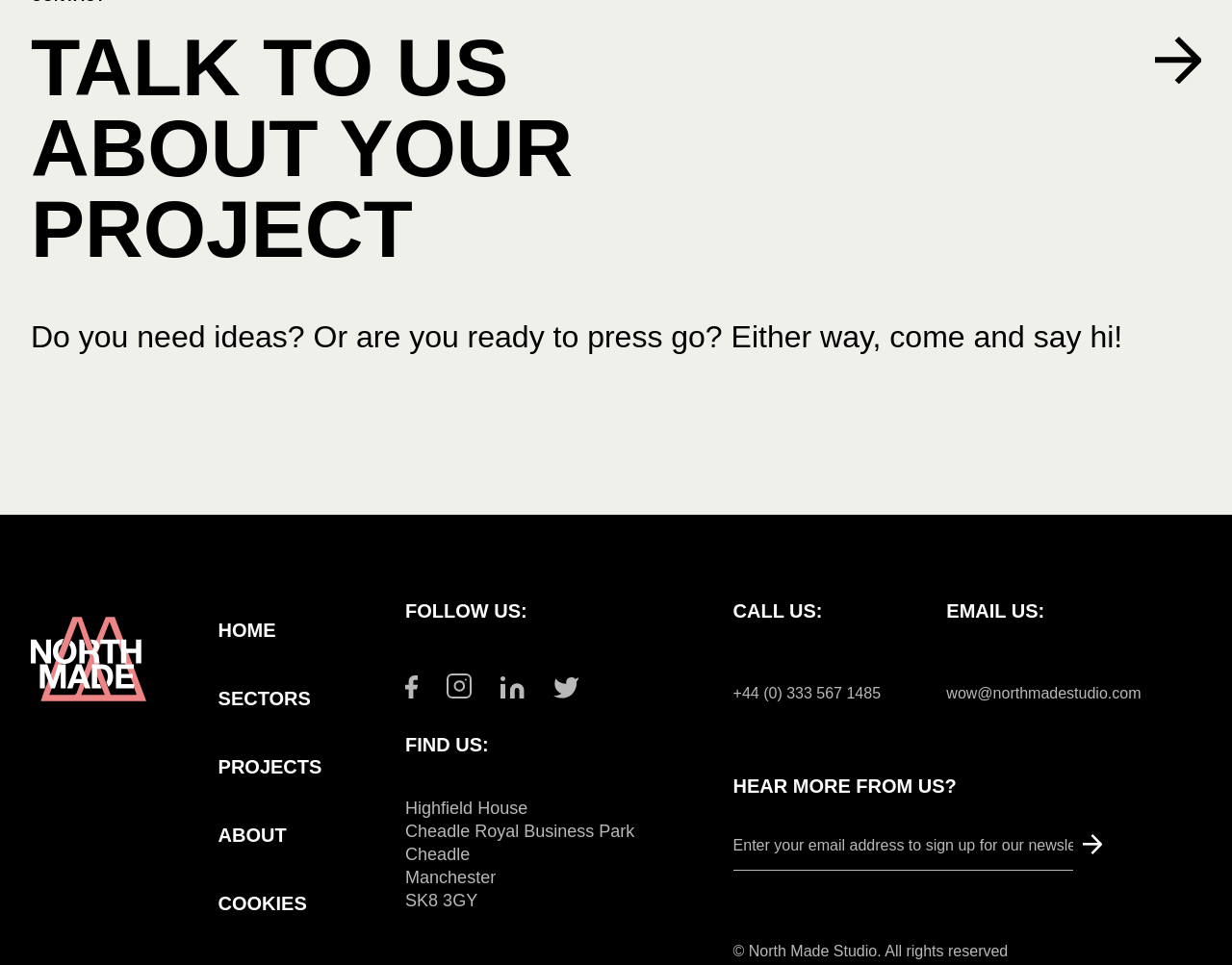Please give the bounding box coordinates of the area that should be clicked to fulfill the following instruction: "Click the 'Submit' button". The coordinates should be in the format of four float numbers from 0 to 1, i.e., [left, top, right, bottom].

[0.879, 0.865, 0.894, 0.885]